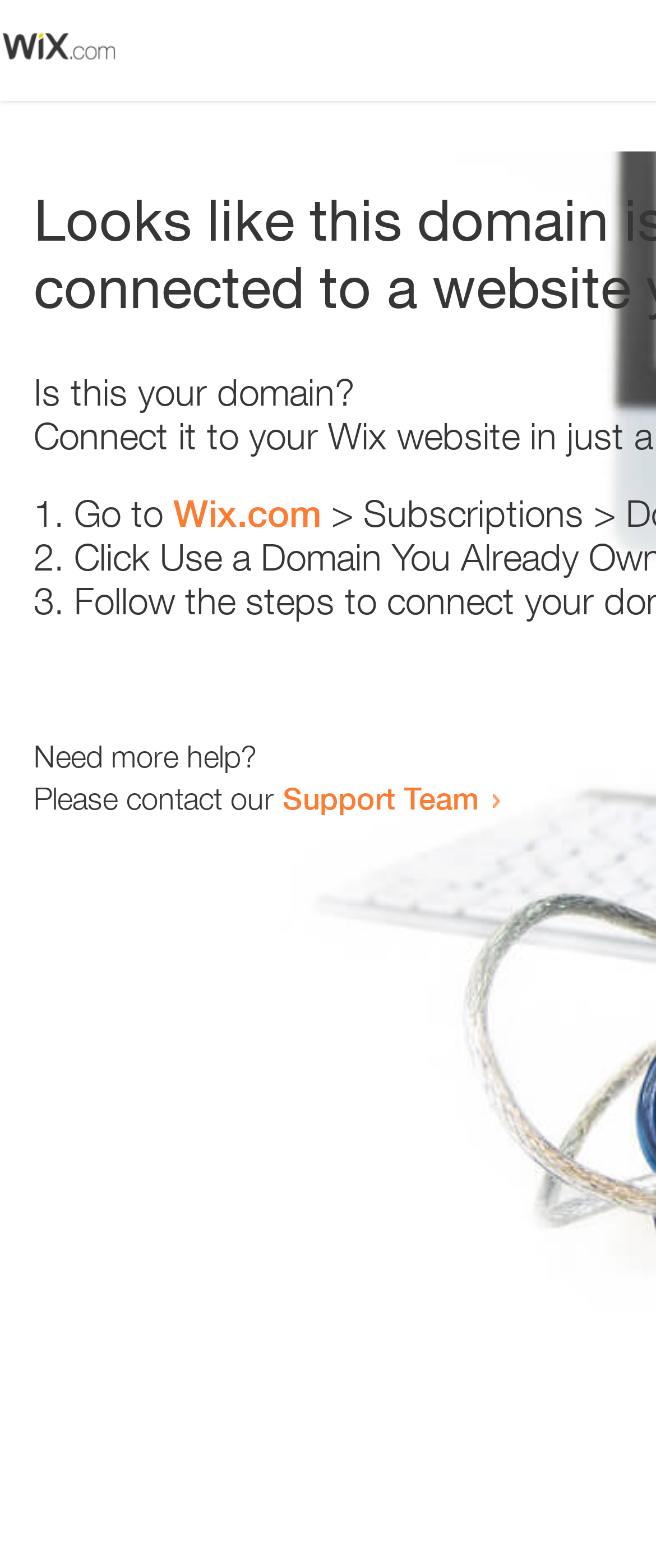Write an extensive caption that covers every aspect of the webpage.

The webpage appears to be an error page, with a small image at the top left corner. Below the image, there is a question "Is this your domain?" in a prominent position. 

To the right of the question, there is a numbered list with three items. The first item starts with "1." and suggests going to "Wix.com". The second item starts with "2." and the third item starts with "3.", but their contents are not specified. 

Below the list, there is a message "Need more help?" followed by a sentence "Please contact our Support Team" with a link to the Support Team. The link is positioned to the right of the sentence.